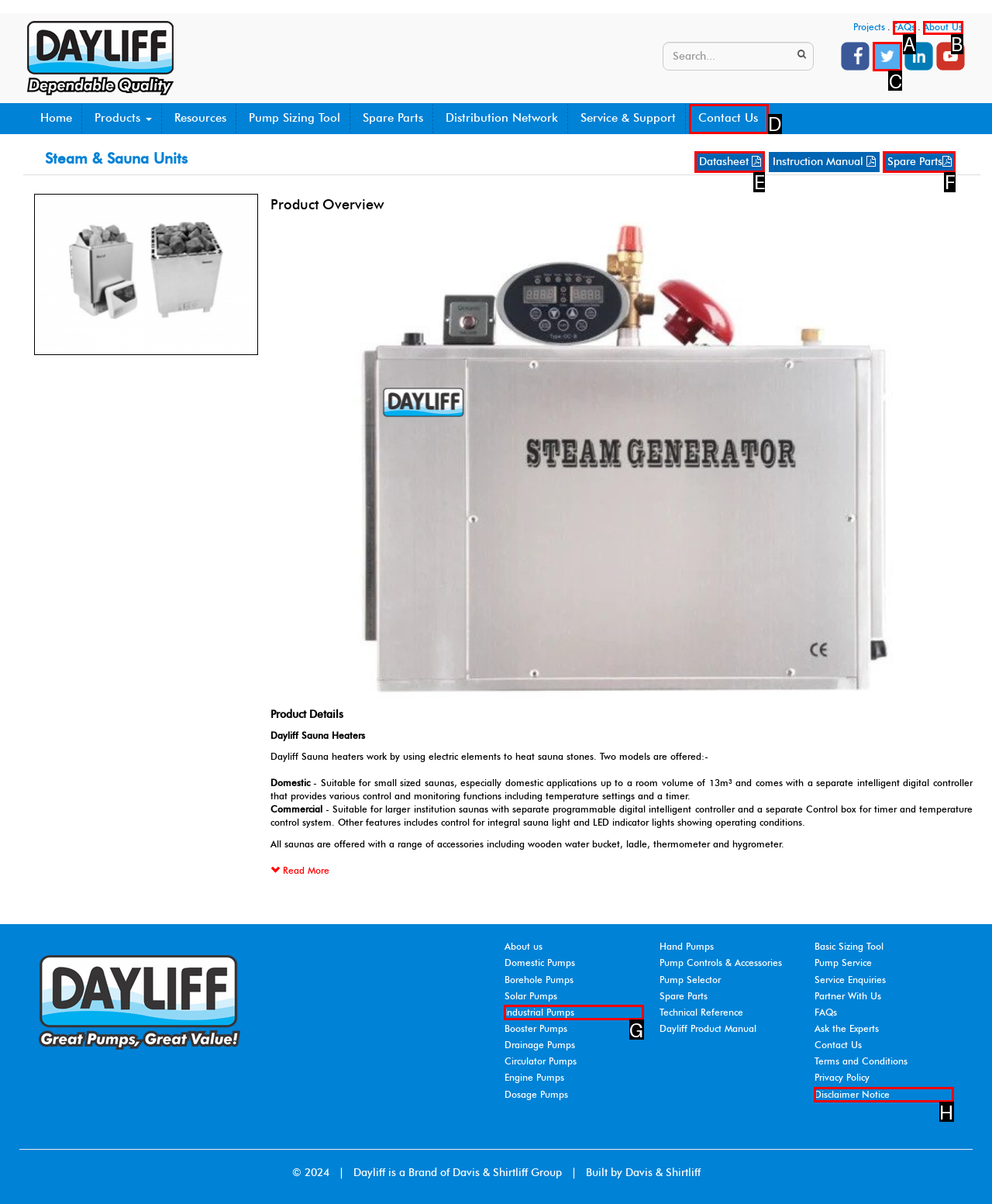Specify which UI element should be clicked to accomplish the task: Follow us on Twitter. Answer with the letter of the correct choice.

C